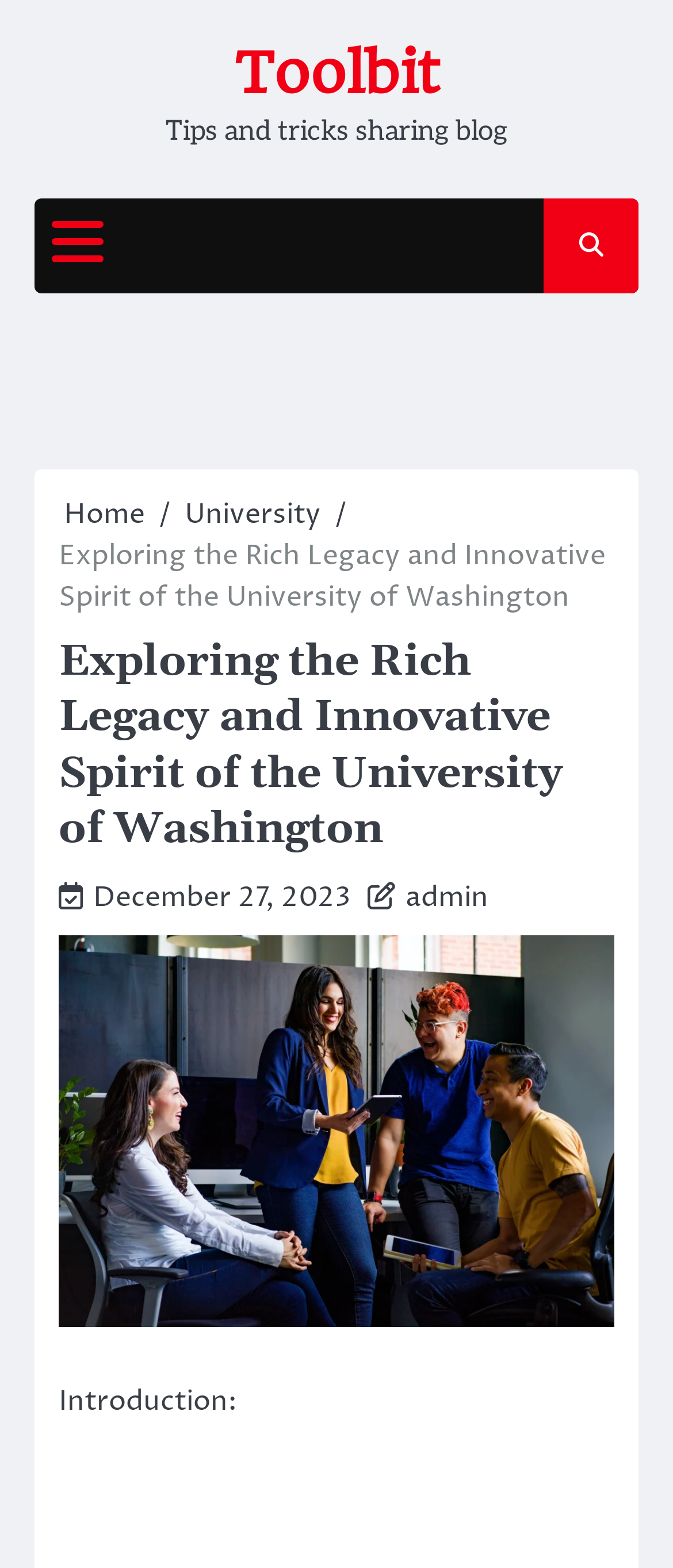Please answer the following question as detailed as possible based on the image: 
How many links are in the breadcrumbs navigation?

The breadcrumbs navigation is located in the top-middle section of the webpage. It contains two links: 'Home' and 'University'. These links are part of the navigation menu, indicating the current page's position in the website's hierarchy.